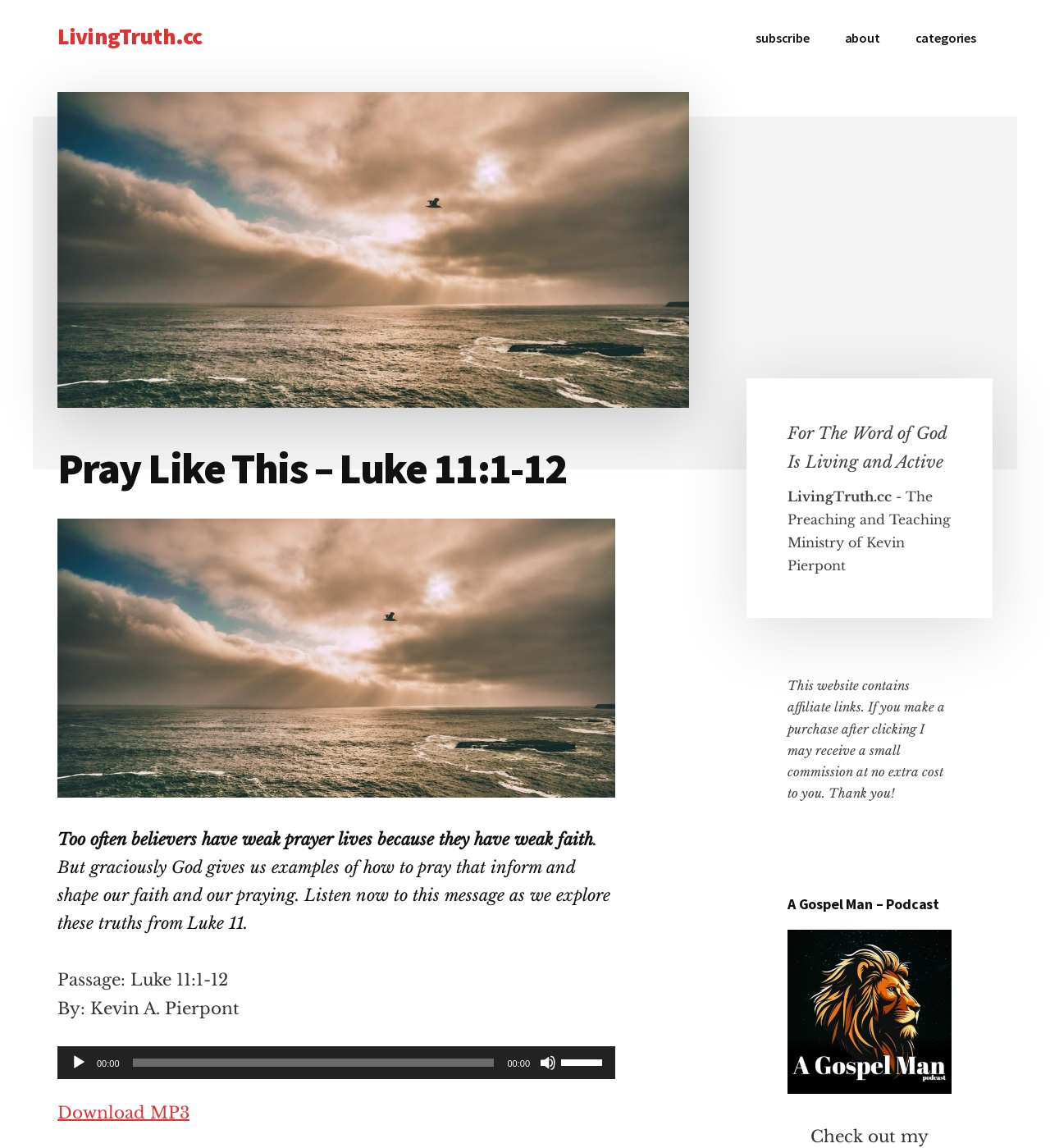Who is the speaker of the sermon?
Provide an in-depth and detailed explanation in response to the question.

I found the answer by looking at the main content area of the webpage, where it says 'By: Kevin A. Pierpont' below the sermon title. This is likely the name of the speaker or preacher who delivered this sermon.